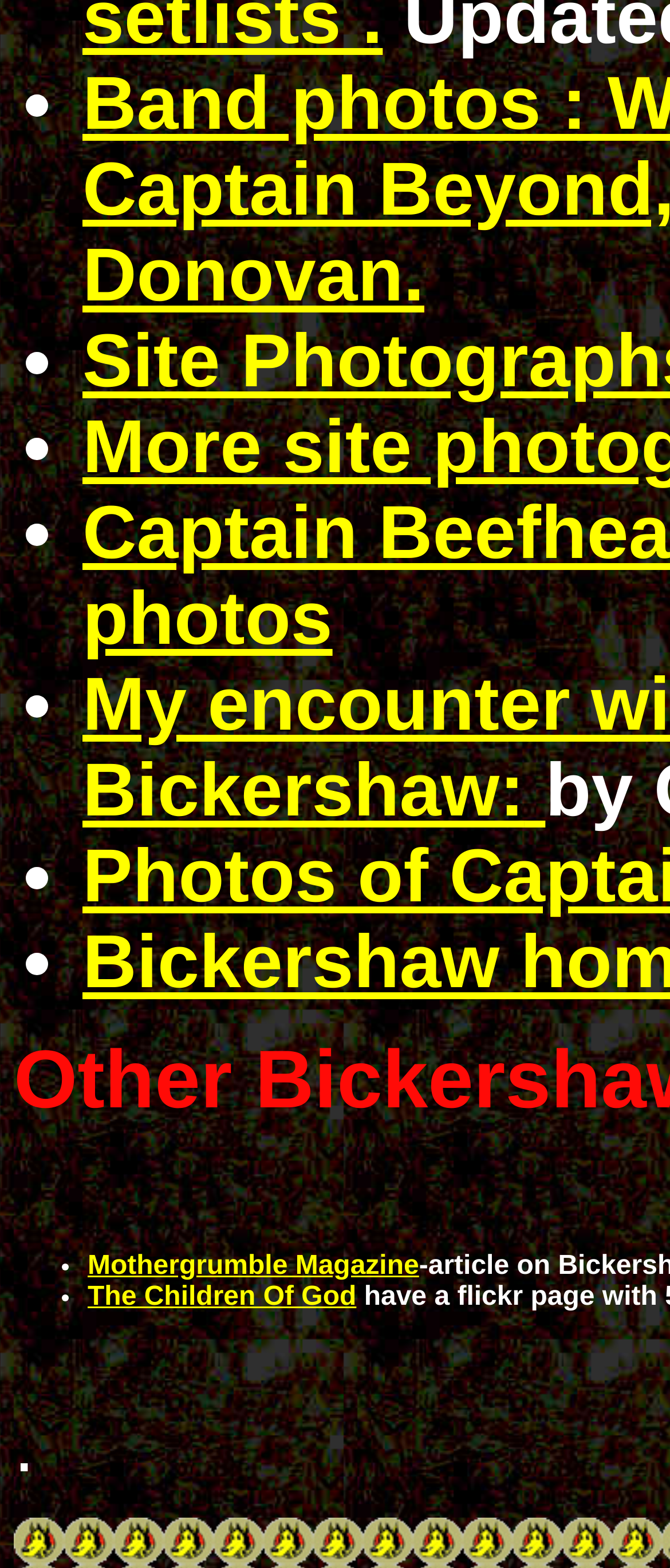Reply to the question with a single word or phrase:
What is the link text at the bottom of the page?

Mothergrumble Magazine